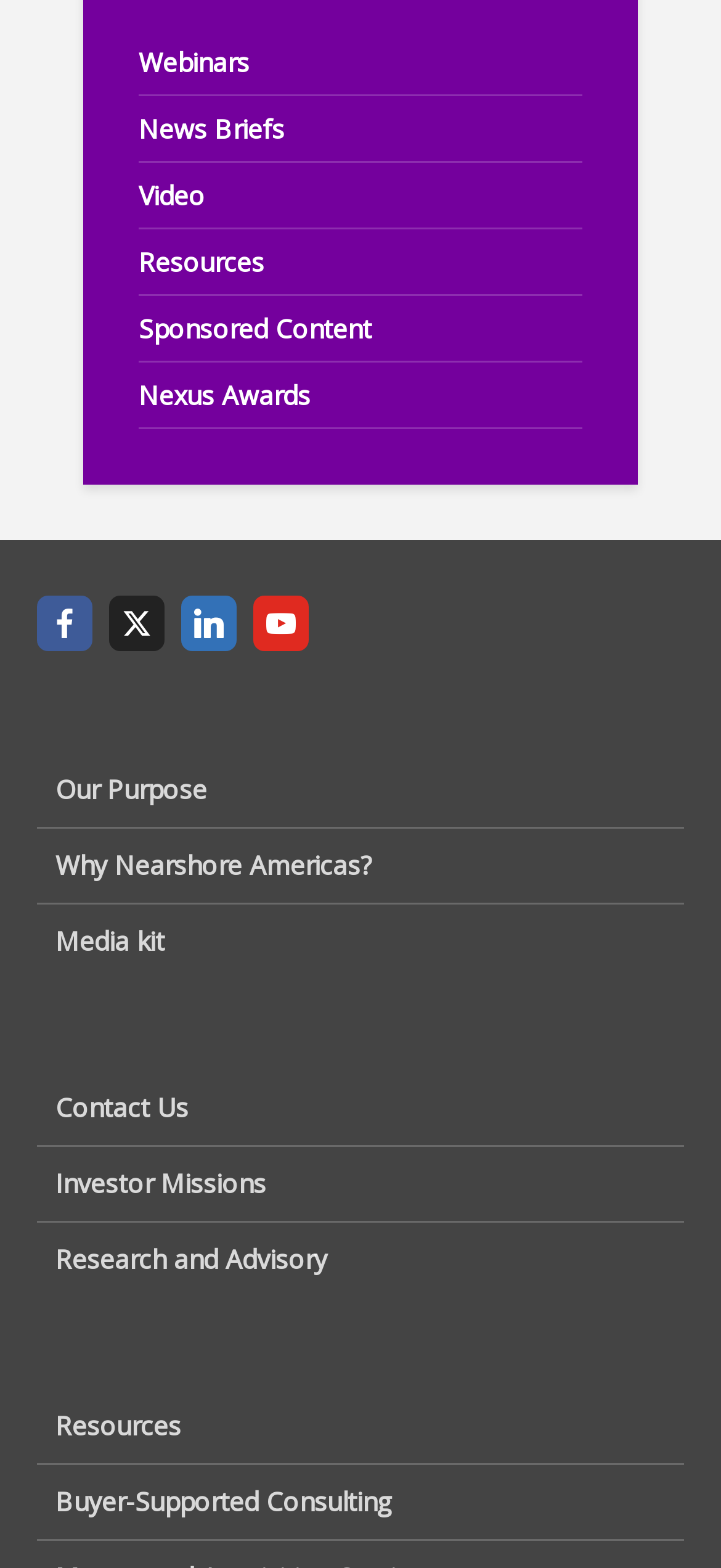Carefully examine the image and provide an in-depth answer to the question: How many links are there in the top navigation bar?

I counted the number of links in the top navigation bar, which are 'Webinars', 'News Briefs', 'Video', 'Resources', 'Sponsored Content', and 'Nexus Awards', and found that there are 6 links.